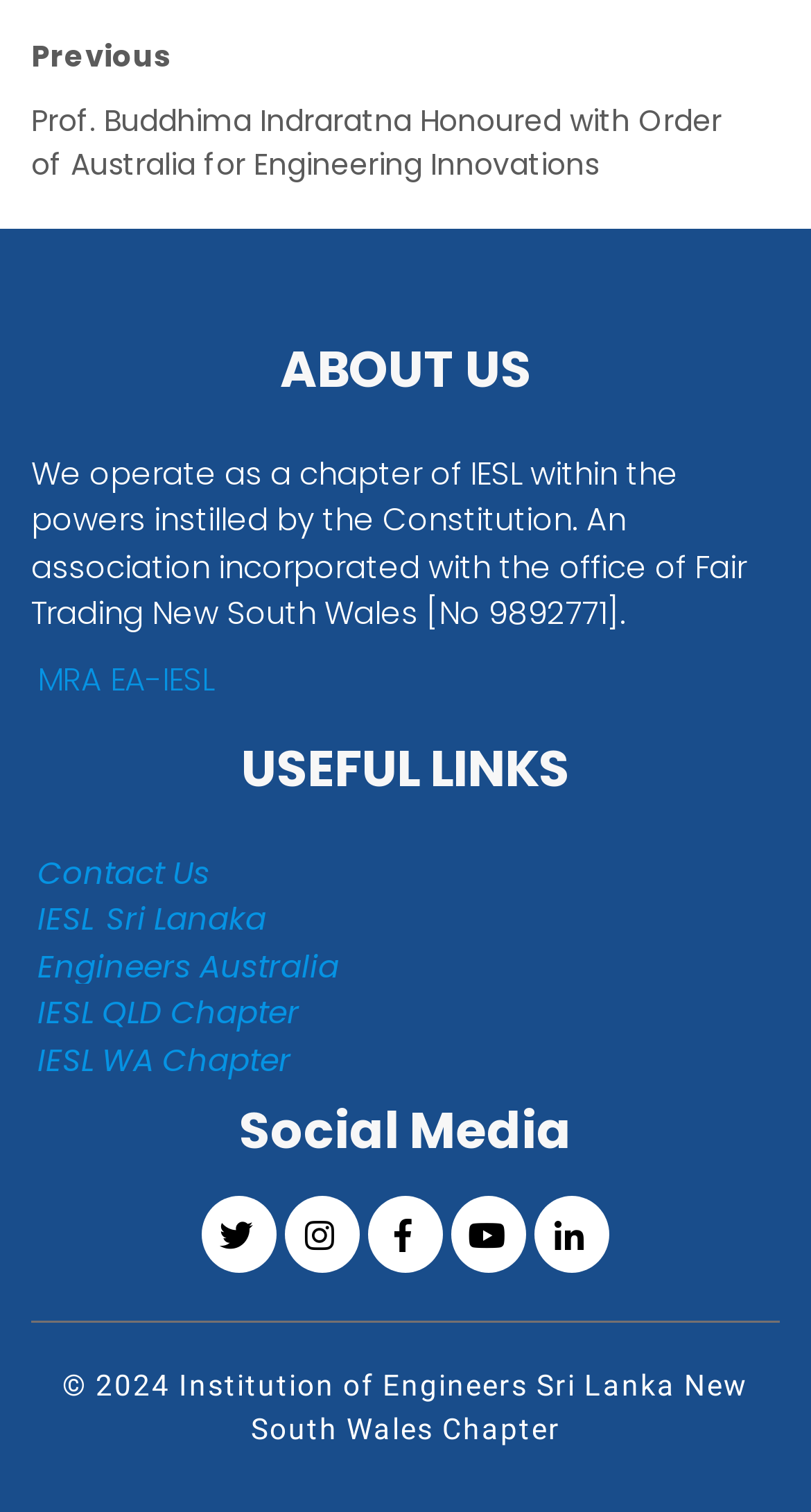Determine the bounding box coordinates for the element that should be clicked to follow this instruction: "Open 'twitter'". The coordinates should be given as four float numbers between 0 and 1, in the format [left, top, right, bottom].

[0.249, 0.79, 0.341, 0.841]